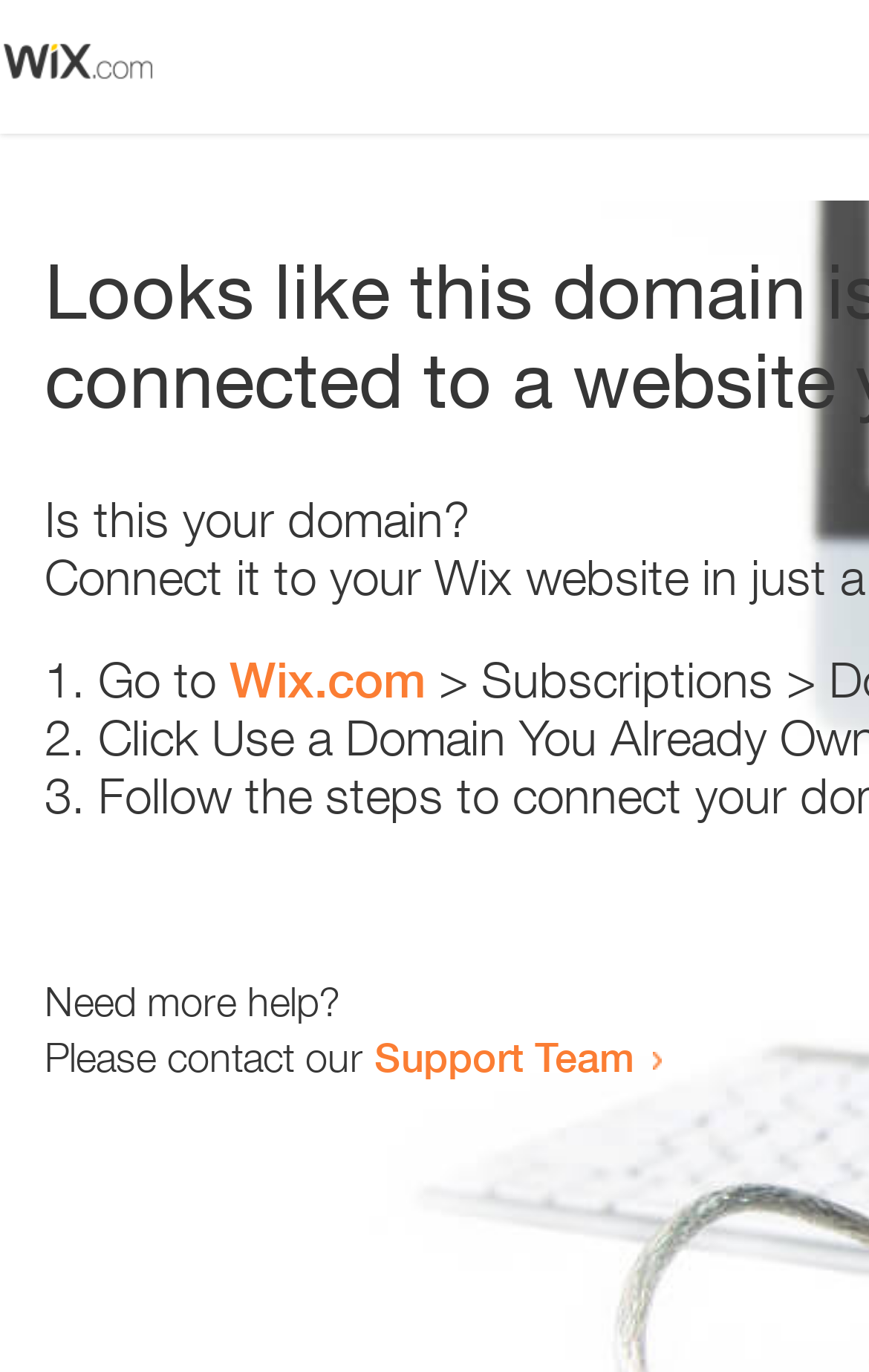Given the description of a UI element: "Wix.com", identify the bounding box coordinates of the matching element in the webpage screenshot.

[0.264, 0.474, 0.49, 0.517]